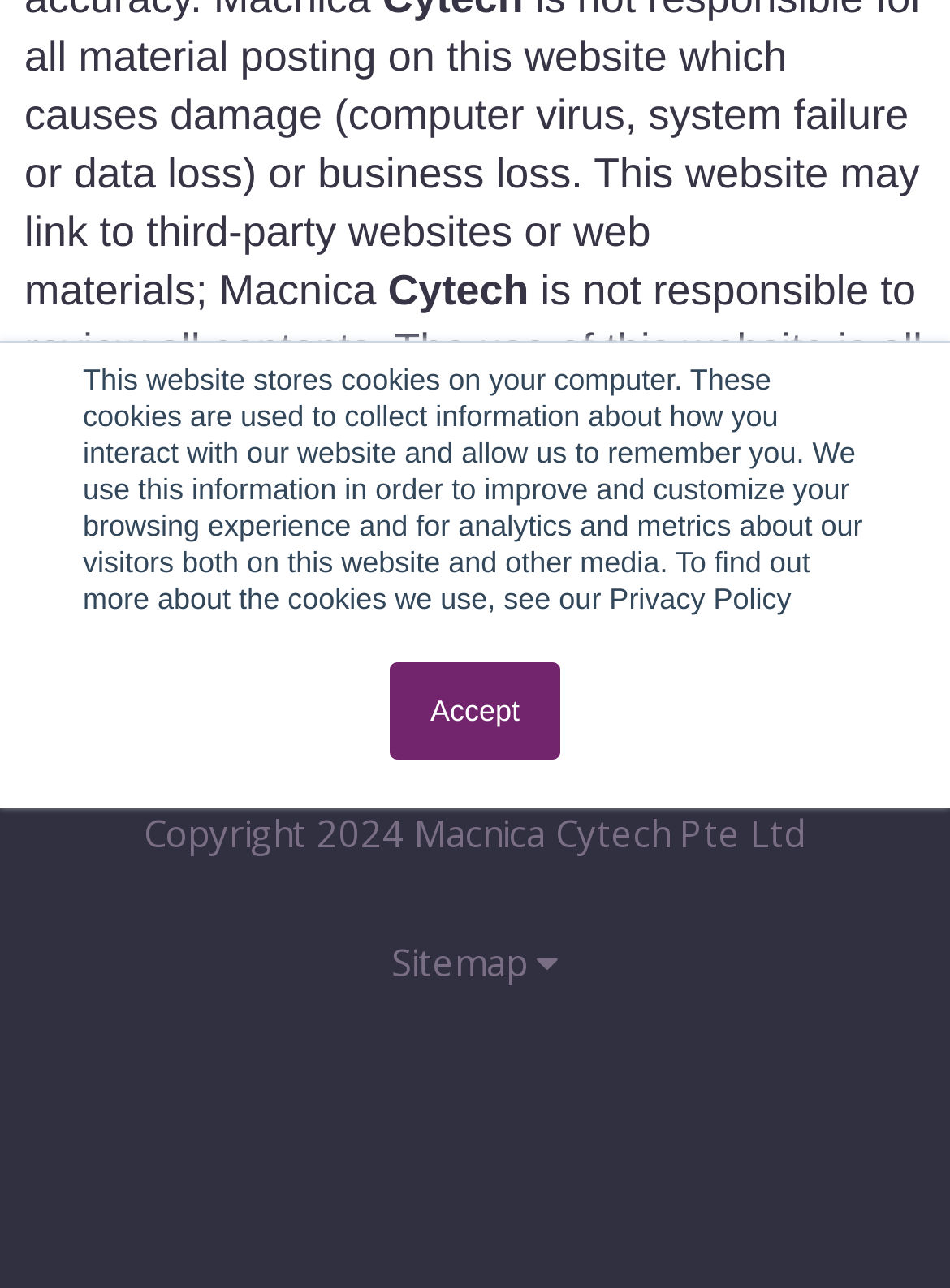Based on the element description, predict the bounding box coordinates (top-left x, top-left y, bottom-right x, bottom-right y) for the UI element in the screenshot: Accept

[0.409, 0.514, 0.591, 0.59]